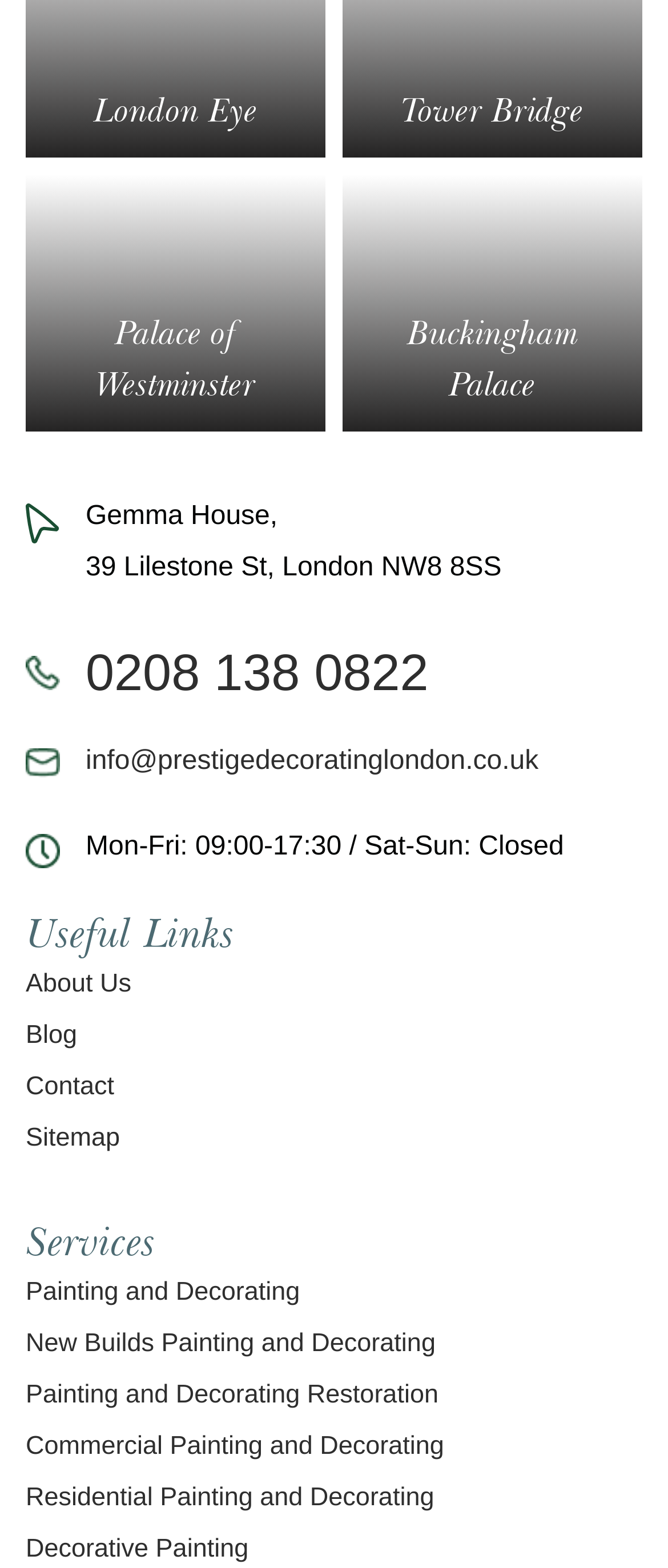Can you find the bounding box coordinates for the element to click on to achieve the instruction: "Read the blog"?

[0.038, 0.651, 0.115, 0.669]